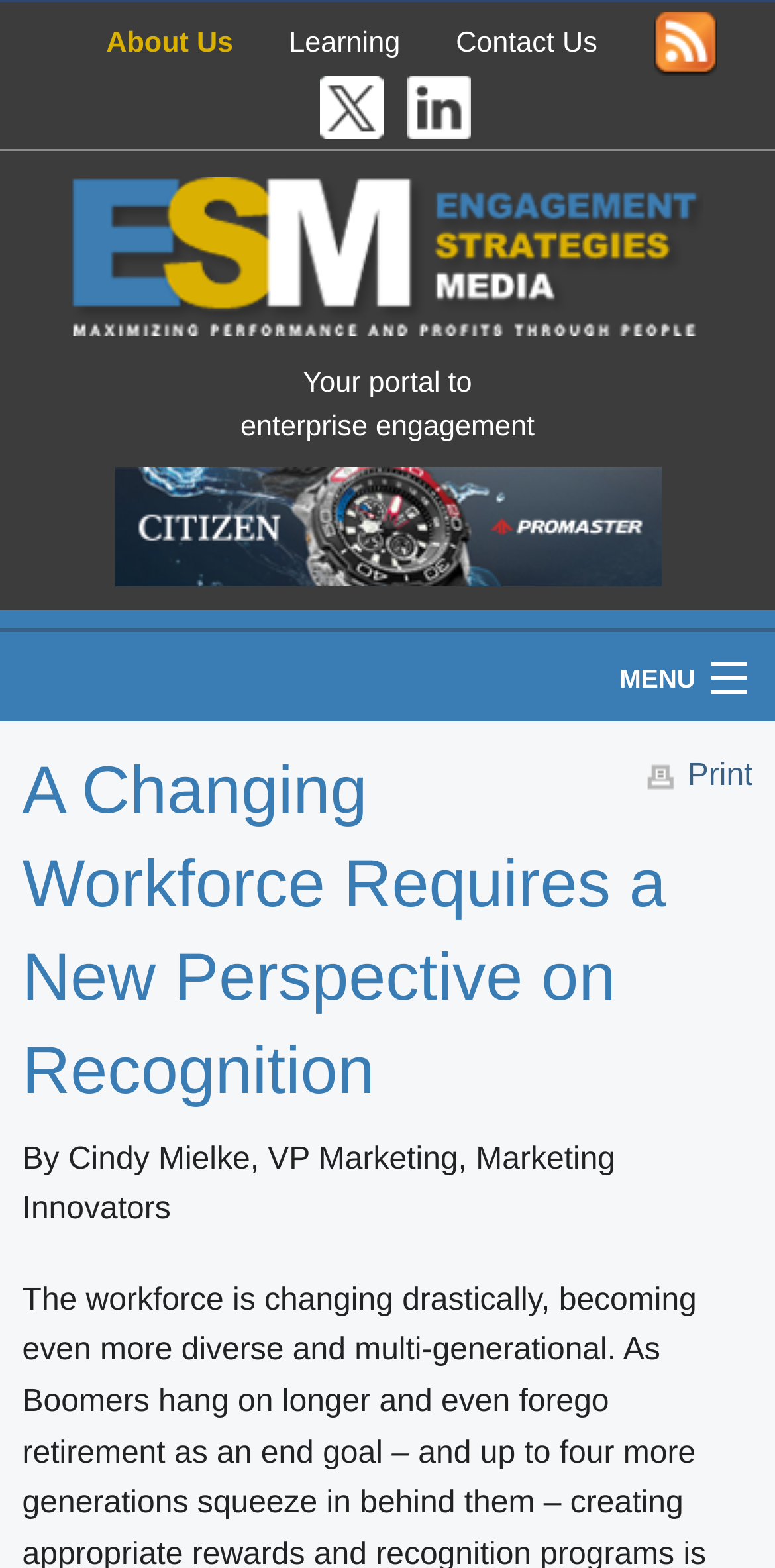What is the name of the company?
We need a detailed and meticulous answer to the question.

I found the company name by looking at the link with the text 'Engagement Strategies Media' which is located at the top of the page, and it is also the text of the image with the same name.